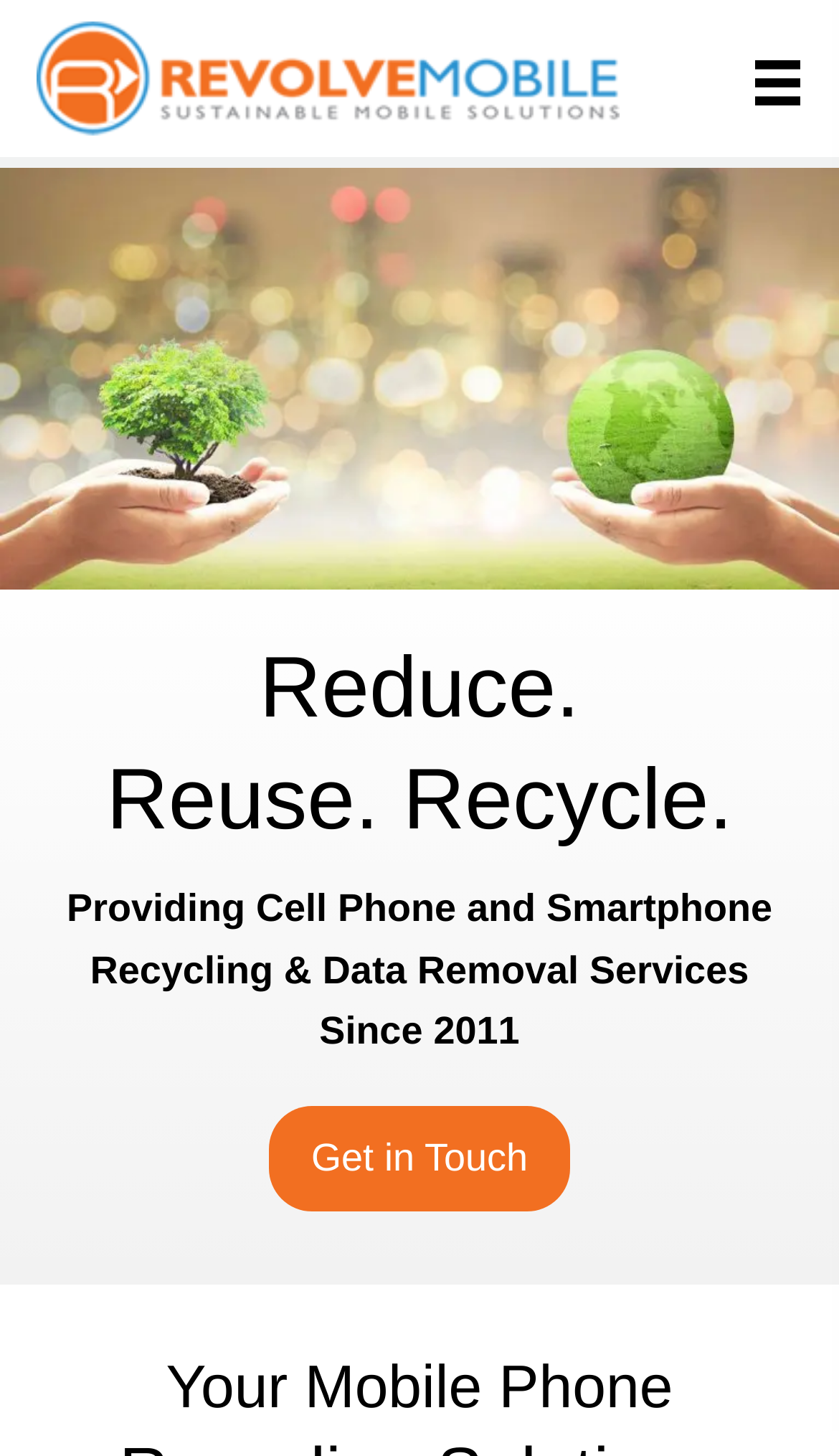Provide a single word or phrase to answer the given question: 
What is the shape of the object held by the two hands in the image?

Apple